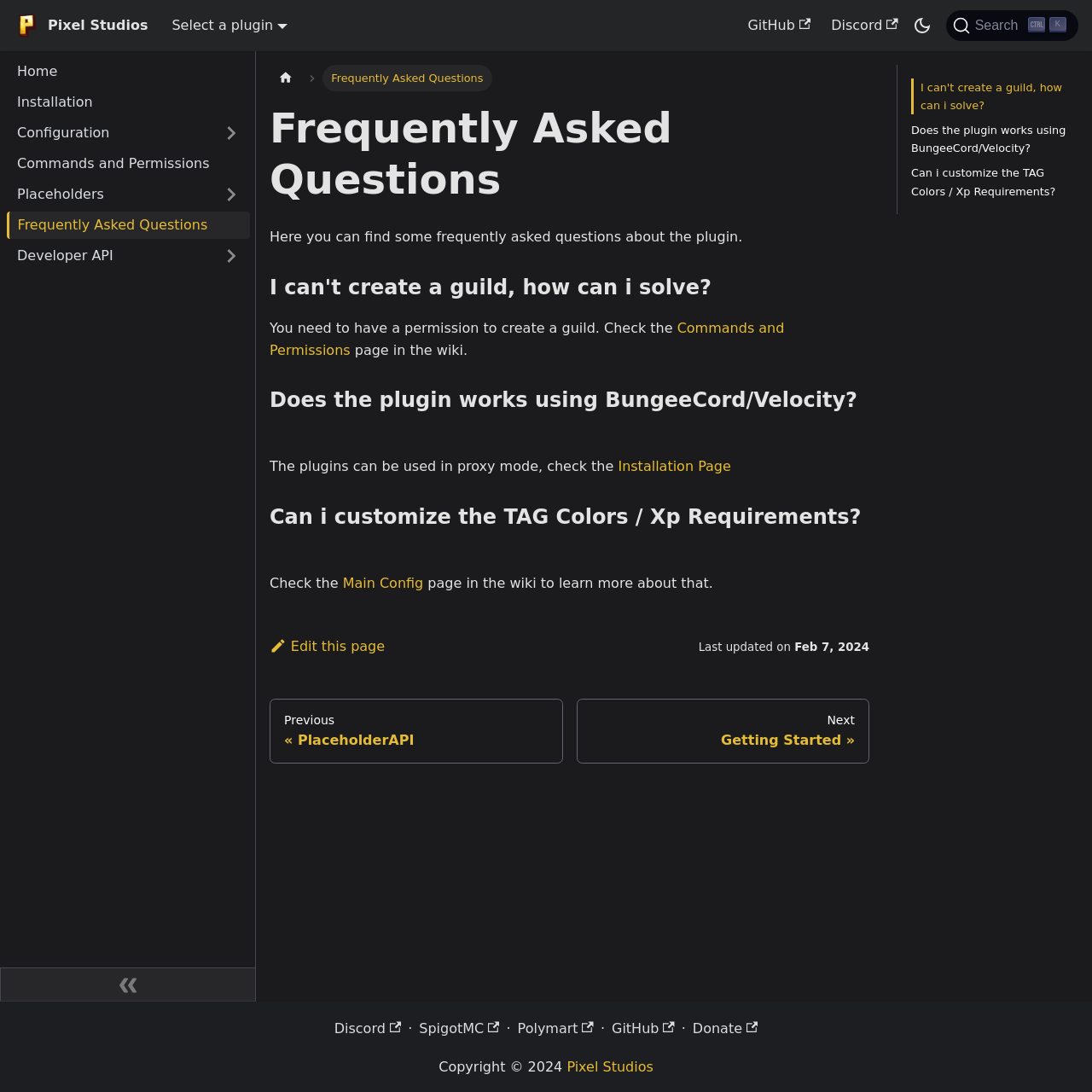What is the link to the 'Commands and Permissions' page?
Could you please answer the question thoroughly and with as much detail as possible?

The link to the 'Commands and Permissions' page is available in the FAQ section, specifically in the answer to the question 'I can't create a guild, how can i solve?'.